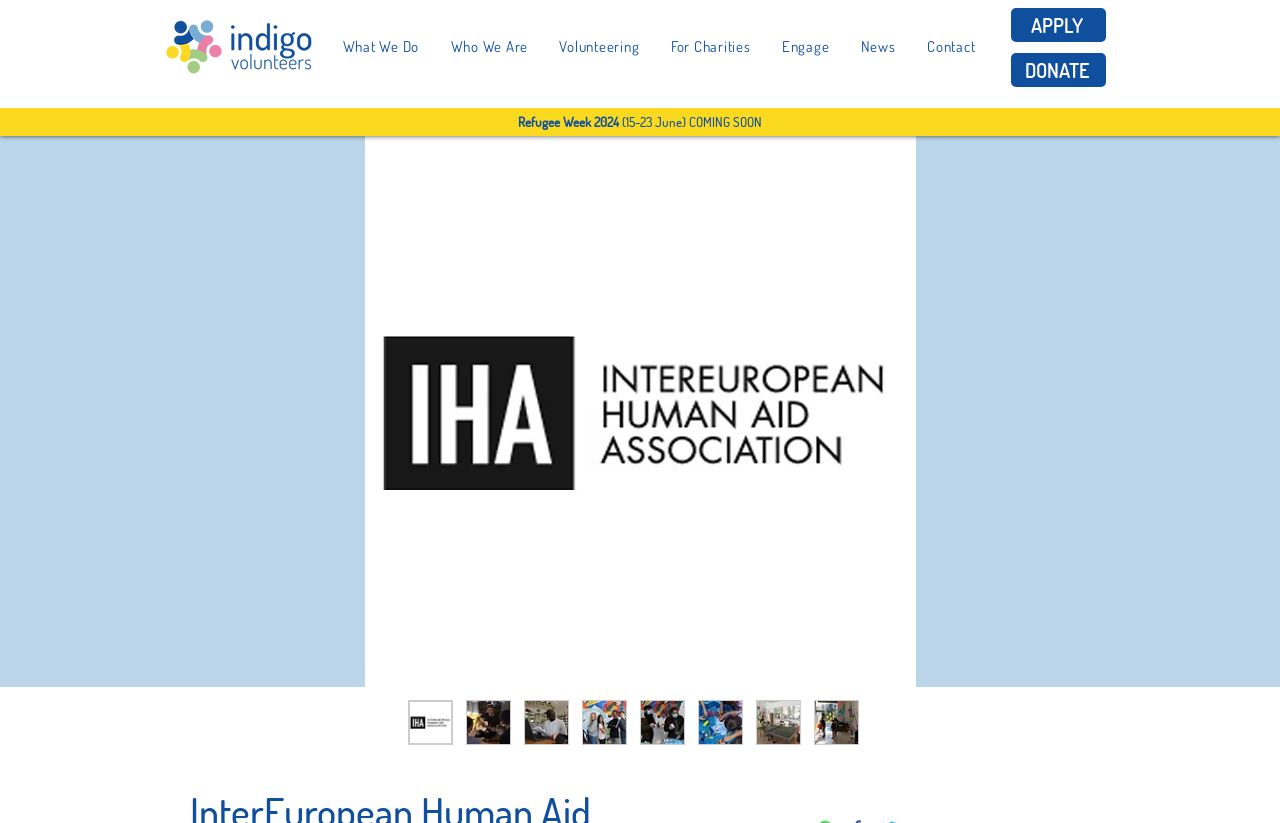Offer a comprehensive description of the webpage’s content and structure.

The webpage is about the InterEuropean Human Aid Association Germany e.V., a grassroots organization providing humanitarian aid and assistance to refugees across Europe. 

At the top left corner, there is an image of the organization's logo, "Indigo_Main_RGB_full blue sm.png". 

To the right of the logo, there is a navigation menu with links to different sections of the website, including "What We Do", "Who We Are", "Volunteering", "For Charities", "Engage", "News", and "Contact". 

Below the navigation menu, there are two prominent buttons, "APPLY" and "DONATE", which are likely calls to action for visitors to get involved with the organization. 

The main content of the webpage is a heading that announces "Refugee Week 2024 (15-23 June) COMING SOON". Below this heading, there is a large image of the organization's logo again, taking up most of the width of the page. 

Underneath the logo, there are six buttons with thumbnails, each with an image of the organization's logo. These buttons are likely related to the Refugee Week 2024 event.